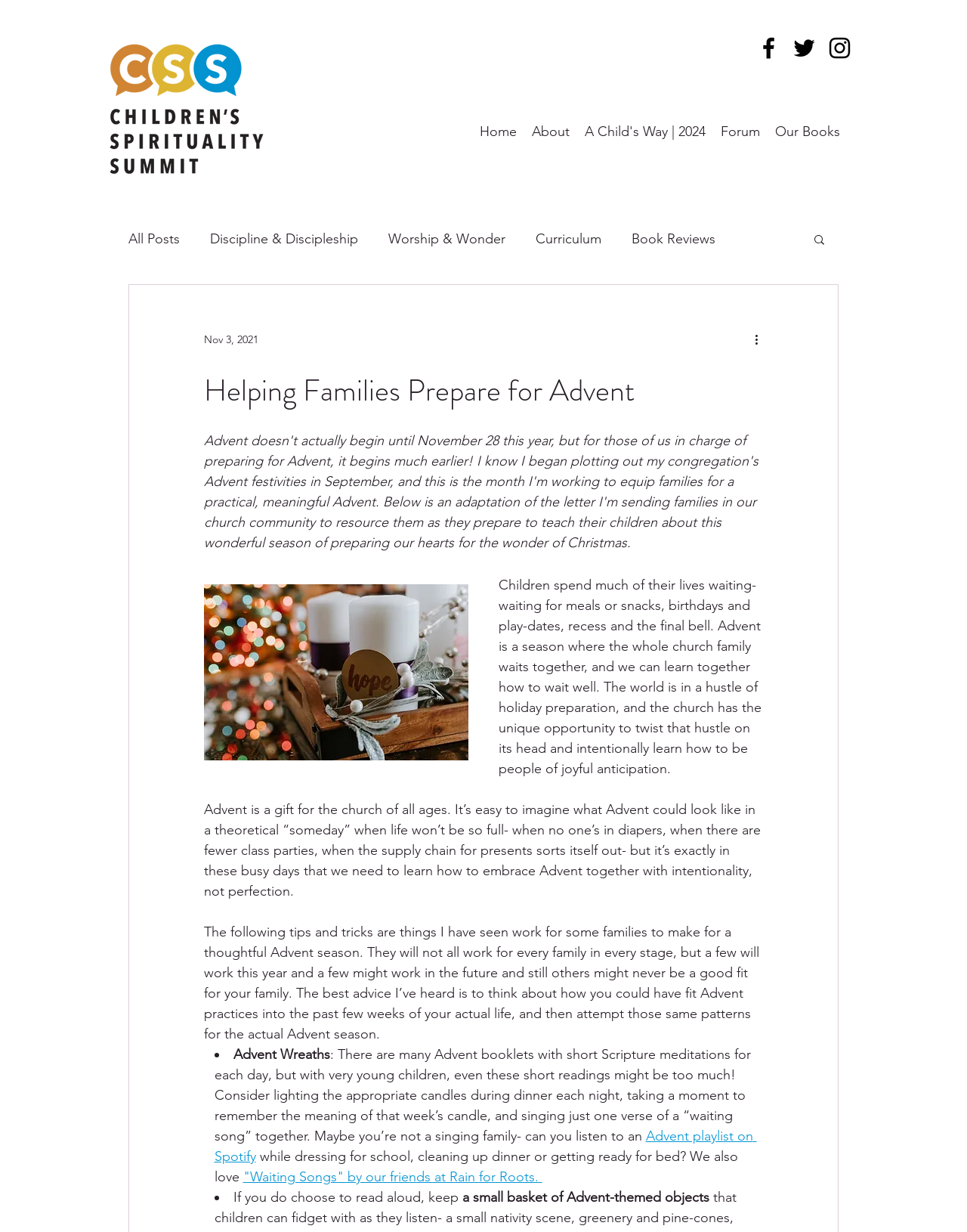What is the purpose of the Advent season according to the webpage? Observe the screenshot and provide a one-word or short phrase answer.

to learn how to wait well